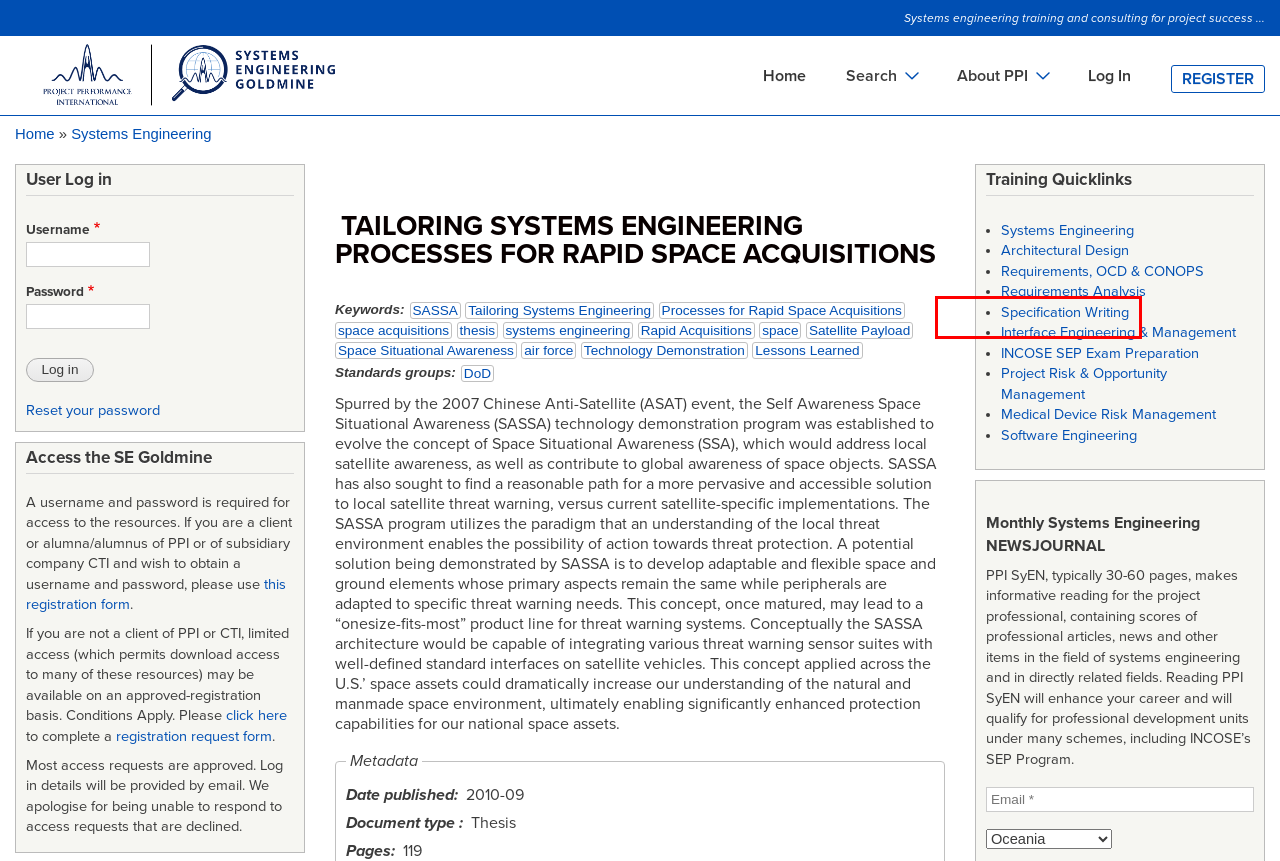Given a screenshot of a webpage with a red bounding box around an element, choose the most appropriate webpage description for the new page displayed after clicking the element within the bounding box. Here are the candidates:
A. Systems Engineering Goldmine - PPI
B. Requirements Analysis Training Course | Project Performance Int'l
C. A Software engineering course with total immersion on best practices.
D. Medical Device Risk Management training course PPI
E. Project Performance International | PPI engineering
F. Contact Us - PPI
G. Systems Engineering Training | Invest in your career
H. Project Performance International Academy

H